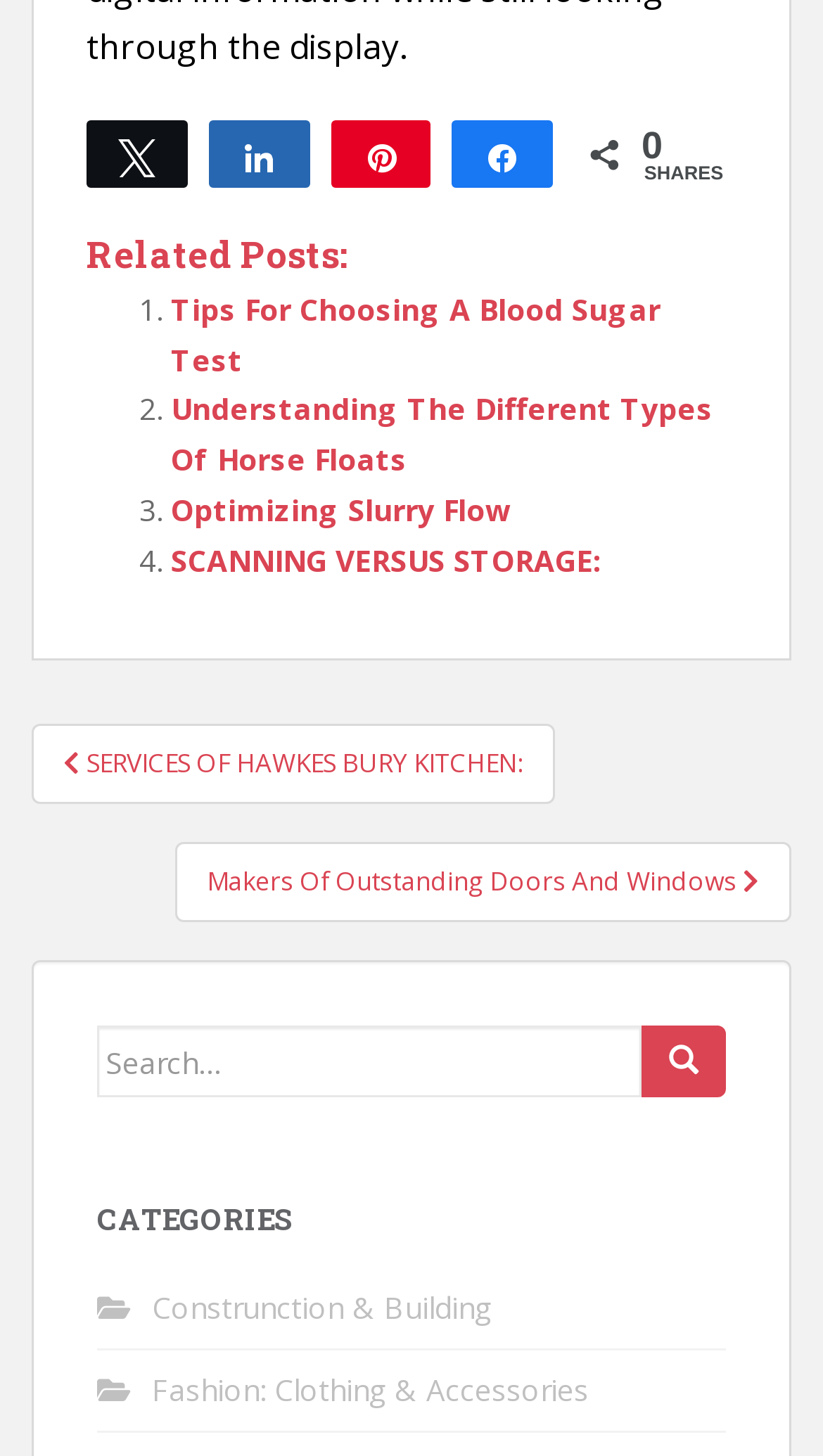Identify the bounding box coordinates for the UI element described as: "Τα έγγραφα στην ελληνική γλώσσα". The coordinates should be provided as four floats between 0 and 1: [left, top, right, bottom].

None